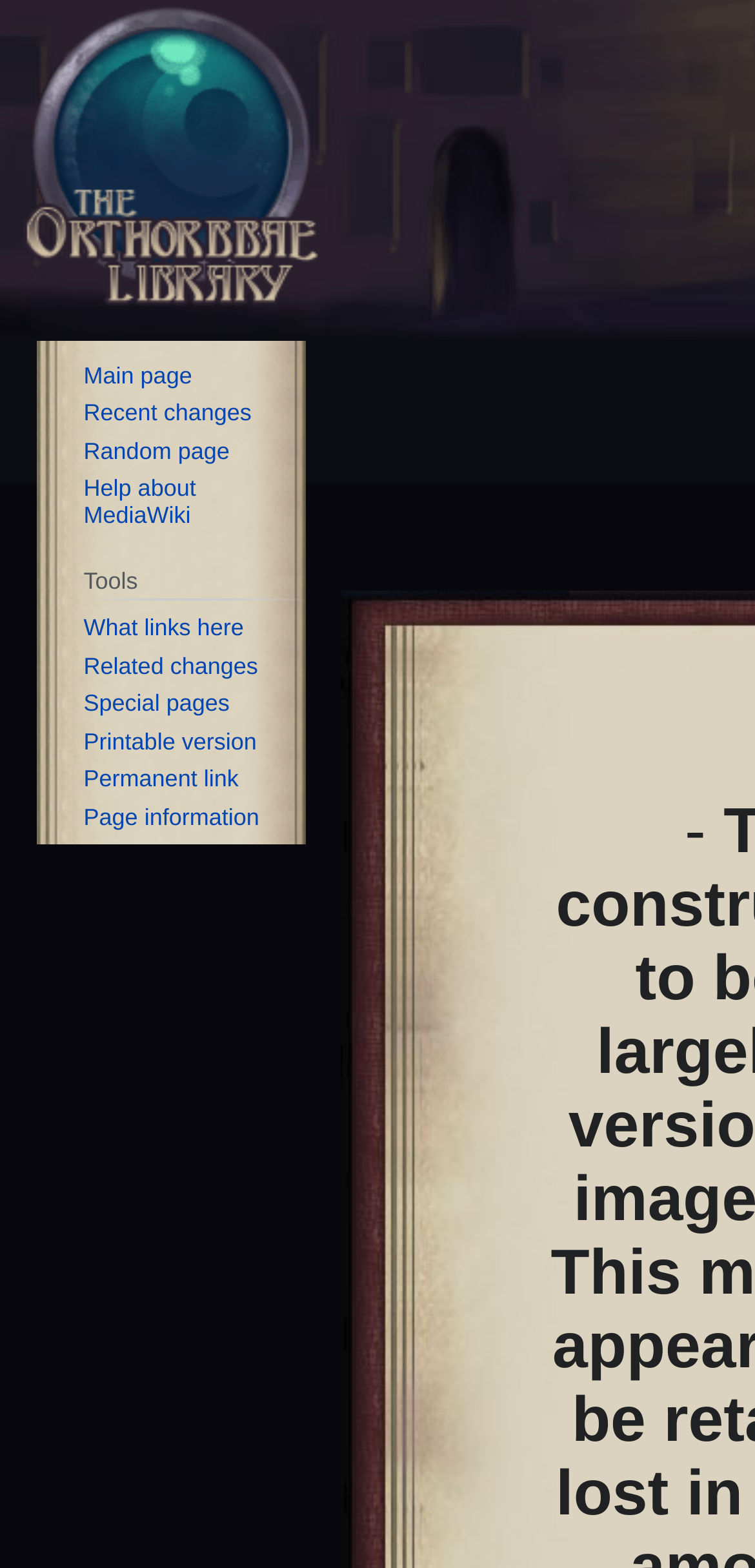Identify the bounding box coordinates of the area that should be clicked in order to complete the given instruction: "Get help about MediaWiki". The bounding box coordinates should be four float numbers between 0 and 1, i.e., [left, top, right, bottom].

[0.111, 0.303, 0.26, 0.337]